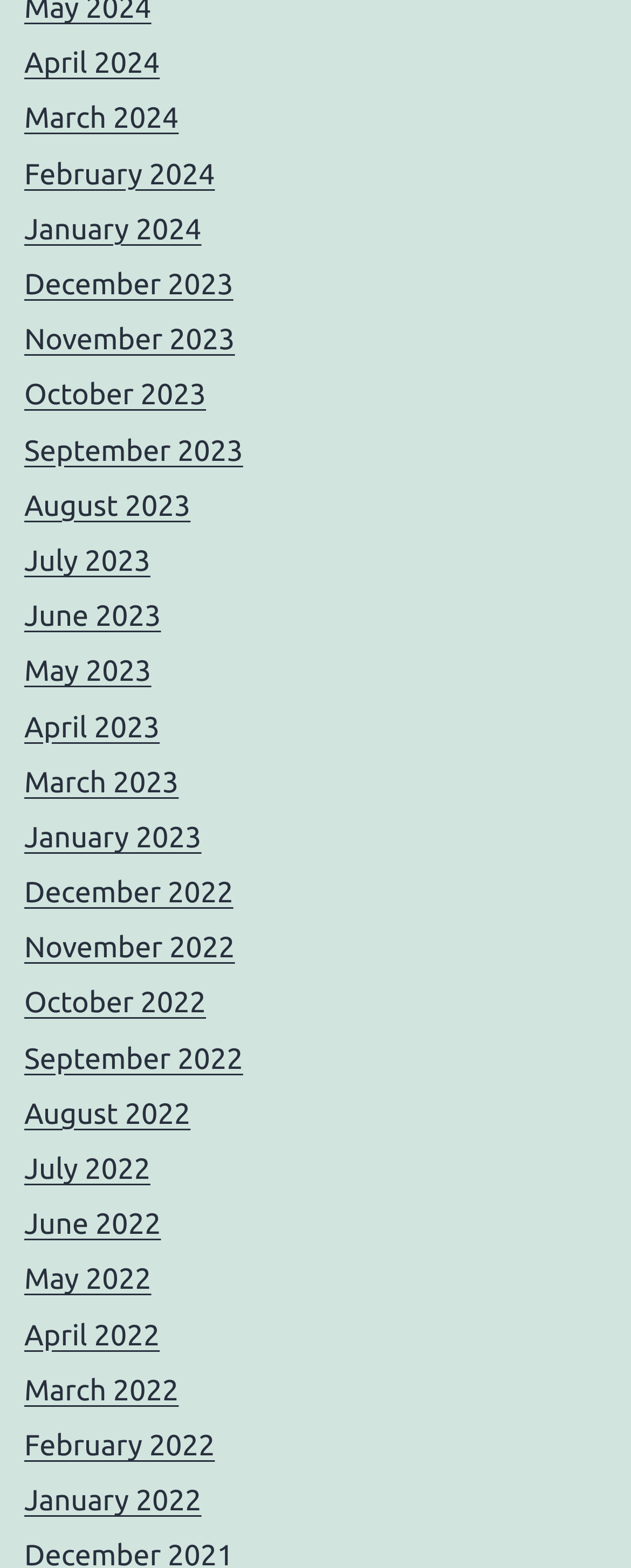Using the elements shown in the image, answer the question comprehensively: What is the month listed below 'March 2024'?

By examining the list of links, I found that the link 'February 2024' is listed below 'March 2024', suggesting that it is the month listed below 'March 2024'.